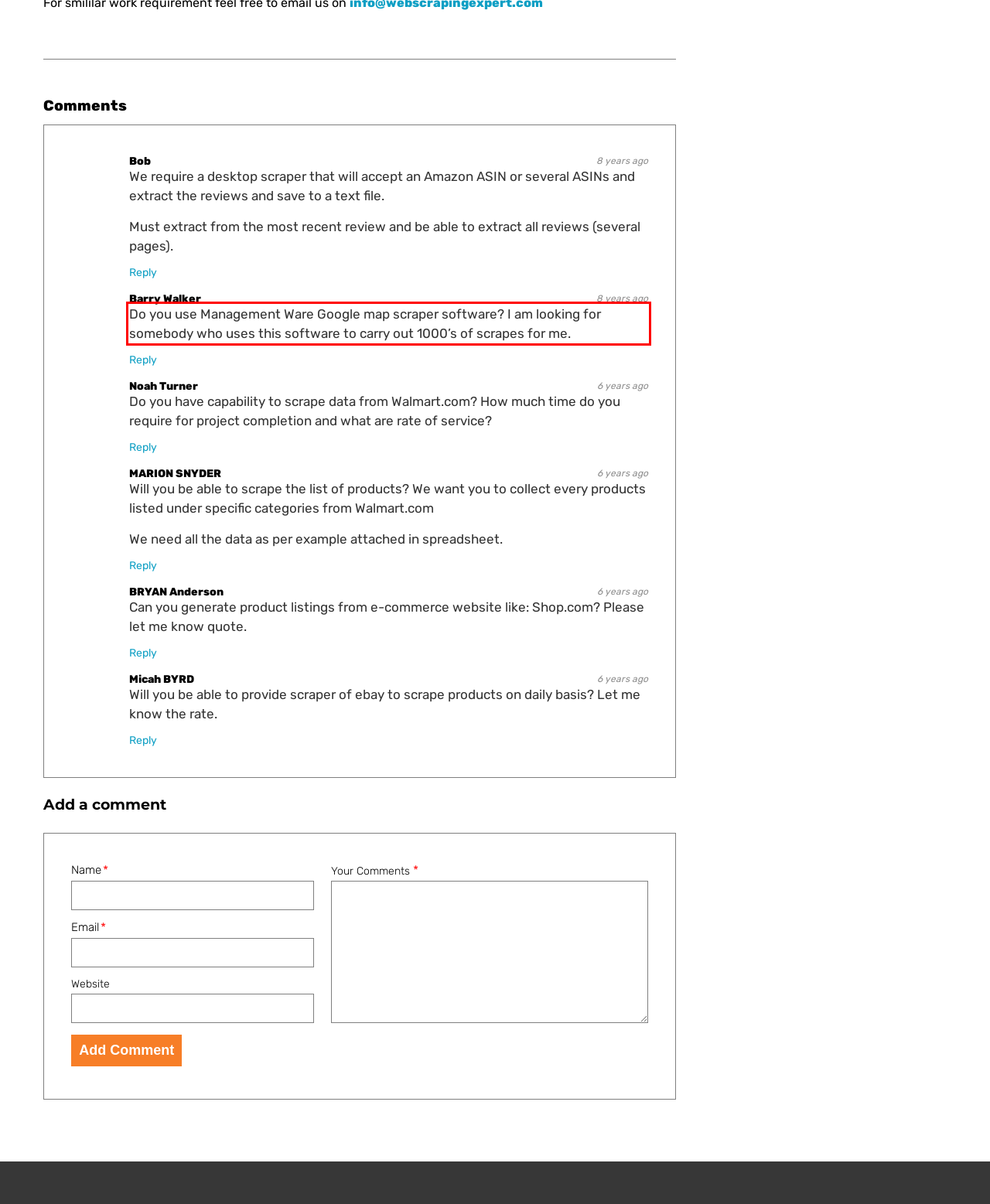Observe the screenshot of the webpage that includes a red rectangle bounding box. Conduct OCR on the content inside this red bounding box and generate the text.

Do you use Management Ware Google map scraper software? I am looking for somebody who uses this software to carry out 1000’s of scrapes for me.